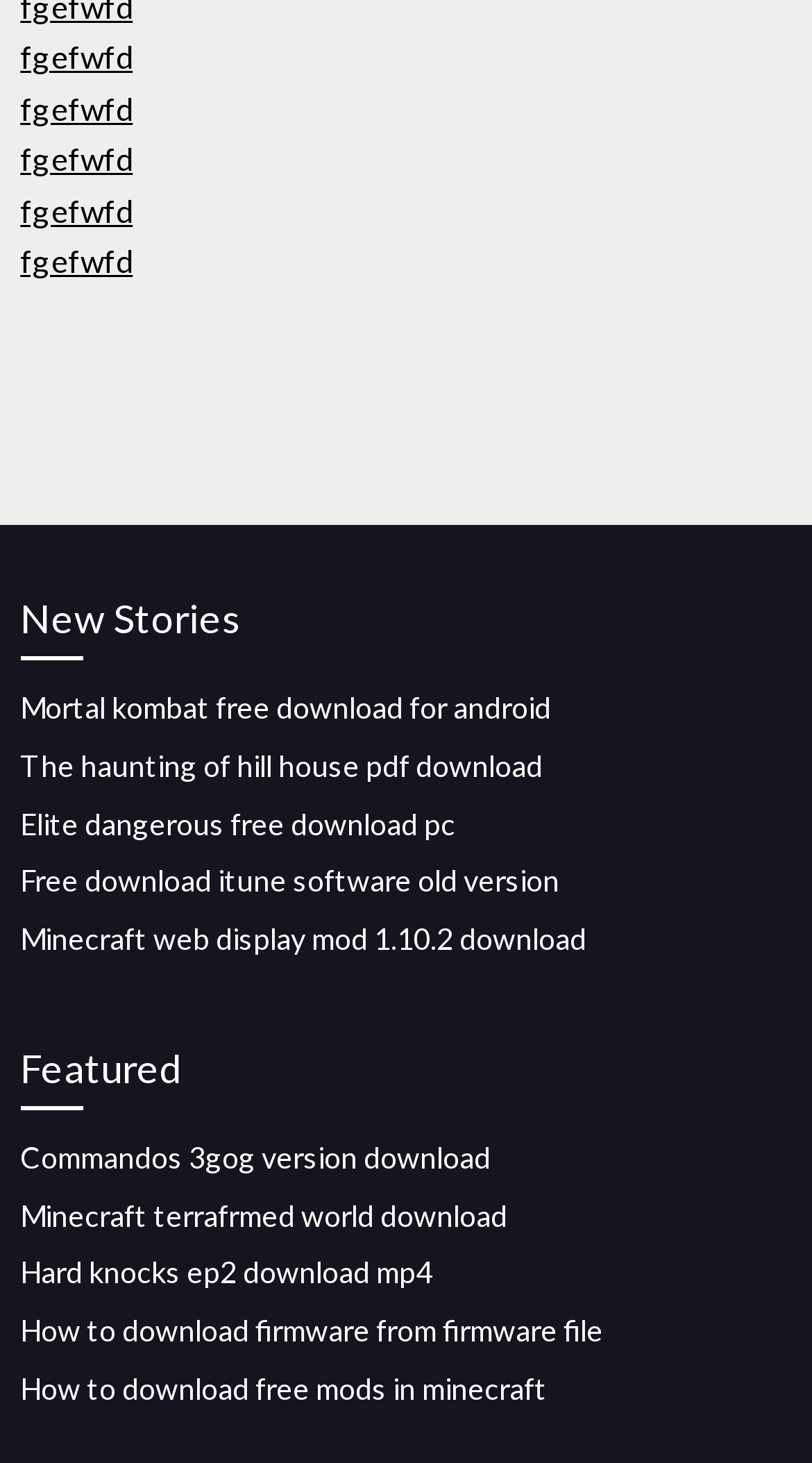Answer the question in a single word or phrase:
How many categories are on the webpage?

2